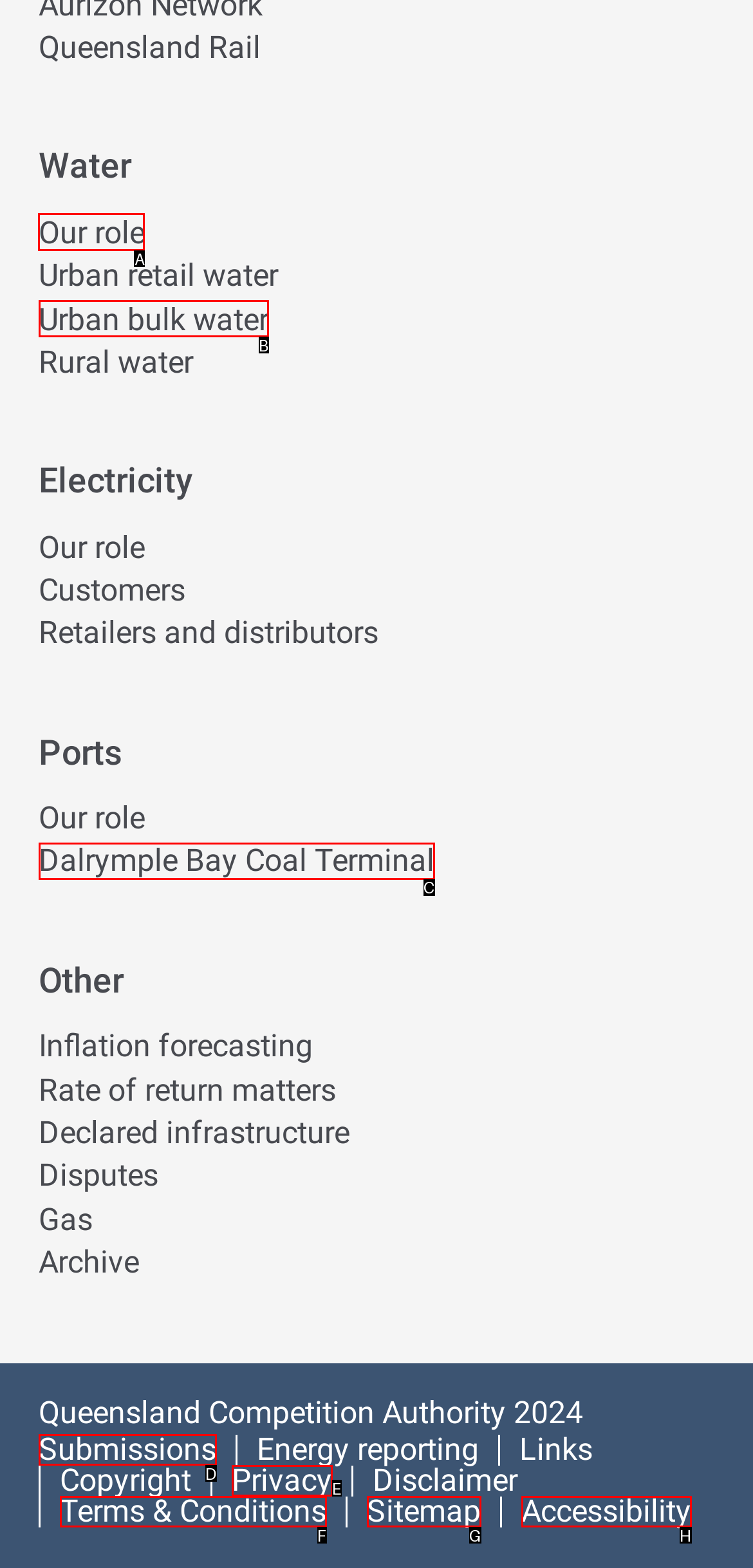Select the correct UI element to complete the task: View Our role in Water
Please provide the letter of the chosen option.

A